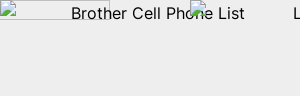What is the purpose of the resource?
Respond to the question with a single word or phrase according to the image.

Acquiring accurate contact information